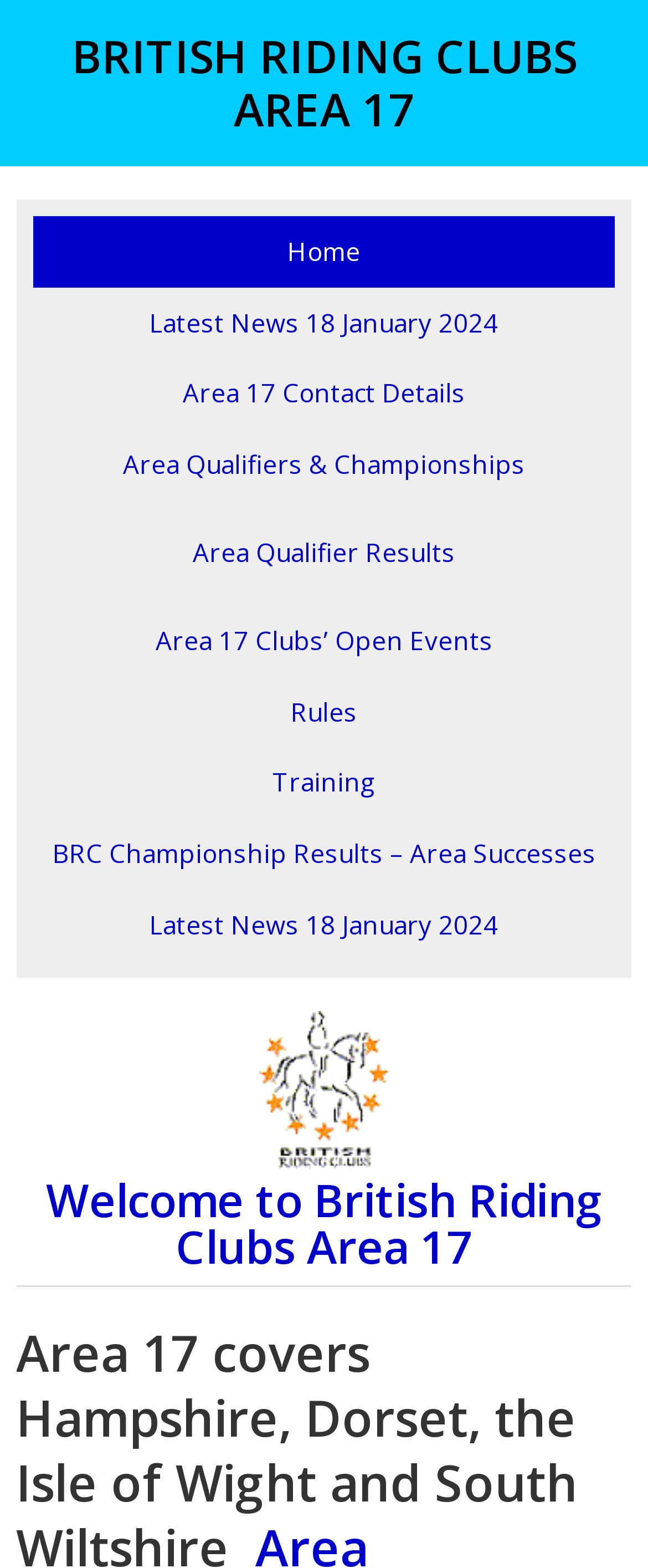Please find the bounding box coordinates of the element that must be clicked to perform the given instruction: "Check 'Area Qualifier Results'". The coordinates should be four float numbers from 0 to 1, i.e., [left, top, right, bottom].

[0.076, 0.33, 0.924, 0.375]